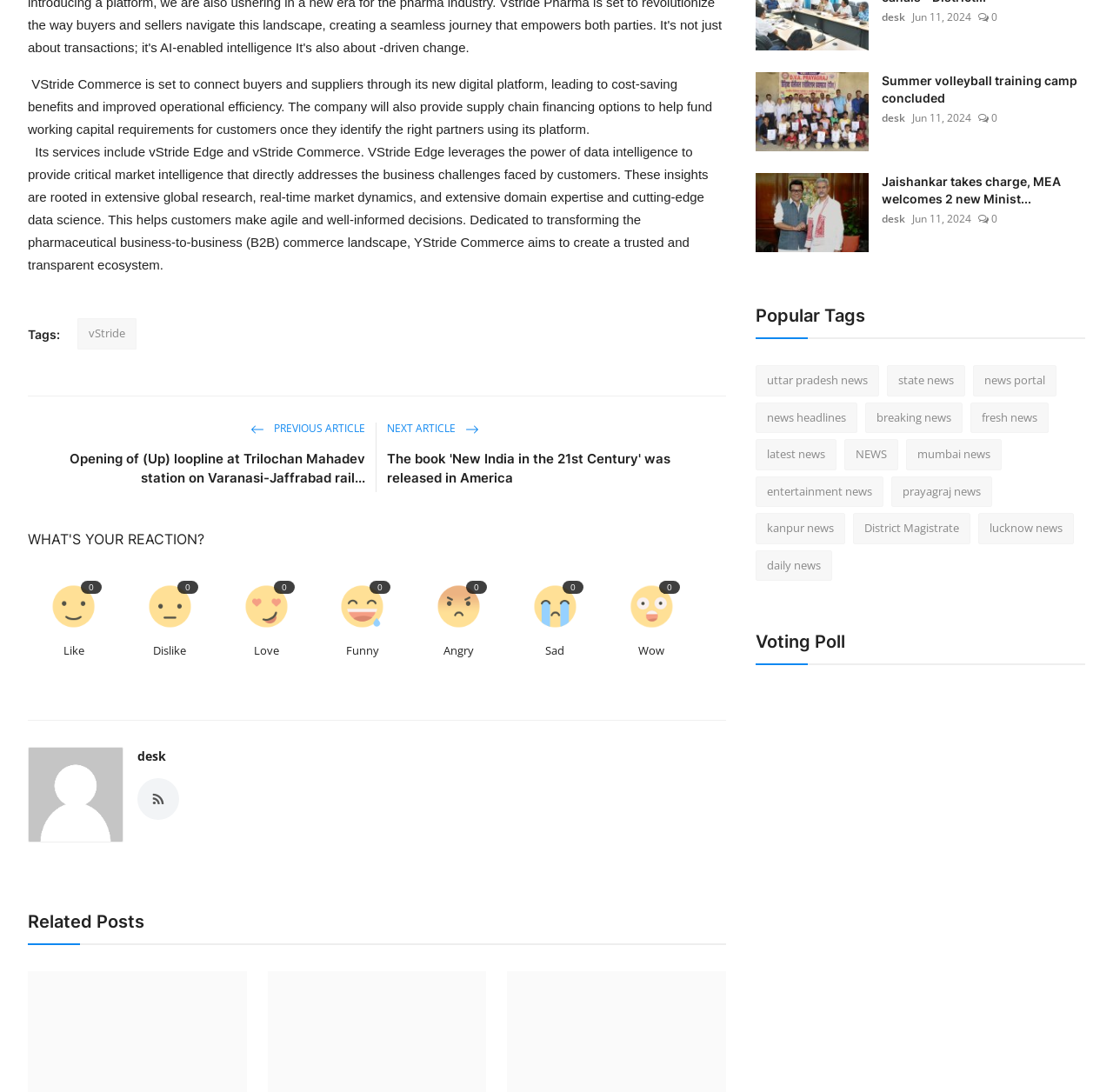Locate the bounding box coordinates of the element that should be clicked to execute the following instruction: "Toggle the account menu".

None